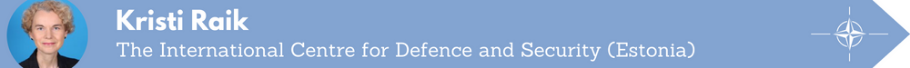What is Kristi Raik's area of expertise?
Could you answer the question in a detailed manner, providing as much information as possible?

The caption describes Kristi Raik as a prominent figure associated with the International Centre for Defence and Security in Estonia, indicating her expertise in security and defense matters.